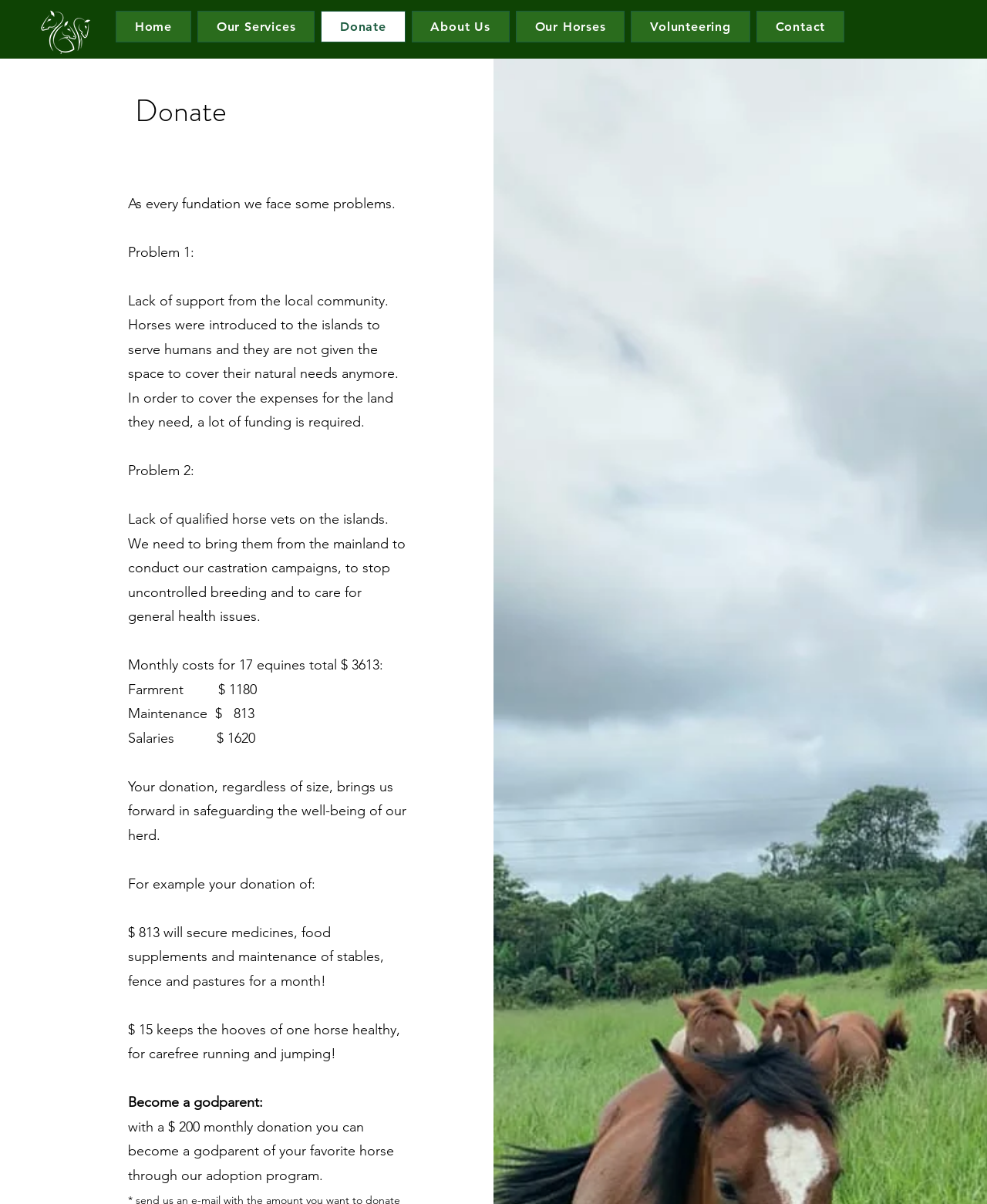What is the minimum monthly donation to become a godparent?
Examine the image and provide an in-depth answer to the question.

The webpage states that with a $200 monthly donation, one can become a godparent of their favorite horse through the adoption program.